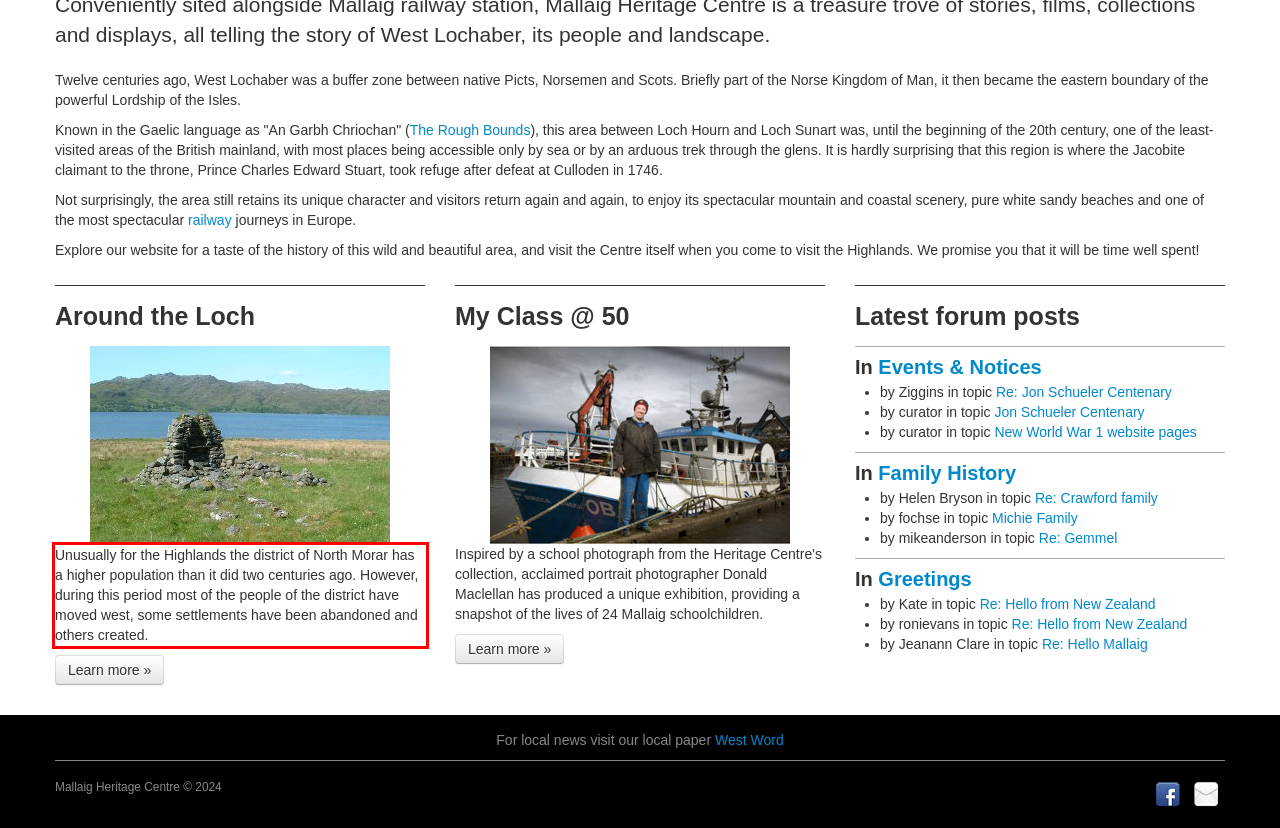Identify the text inside the red bounding box on the provided webpage screenshot by performing OCR.

Unusually for the Highlands the district of North Morar has a higher population than it did two centuries ago. However, during this period most of the people of the district have moved west, some settlements have been abandoned and others created.